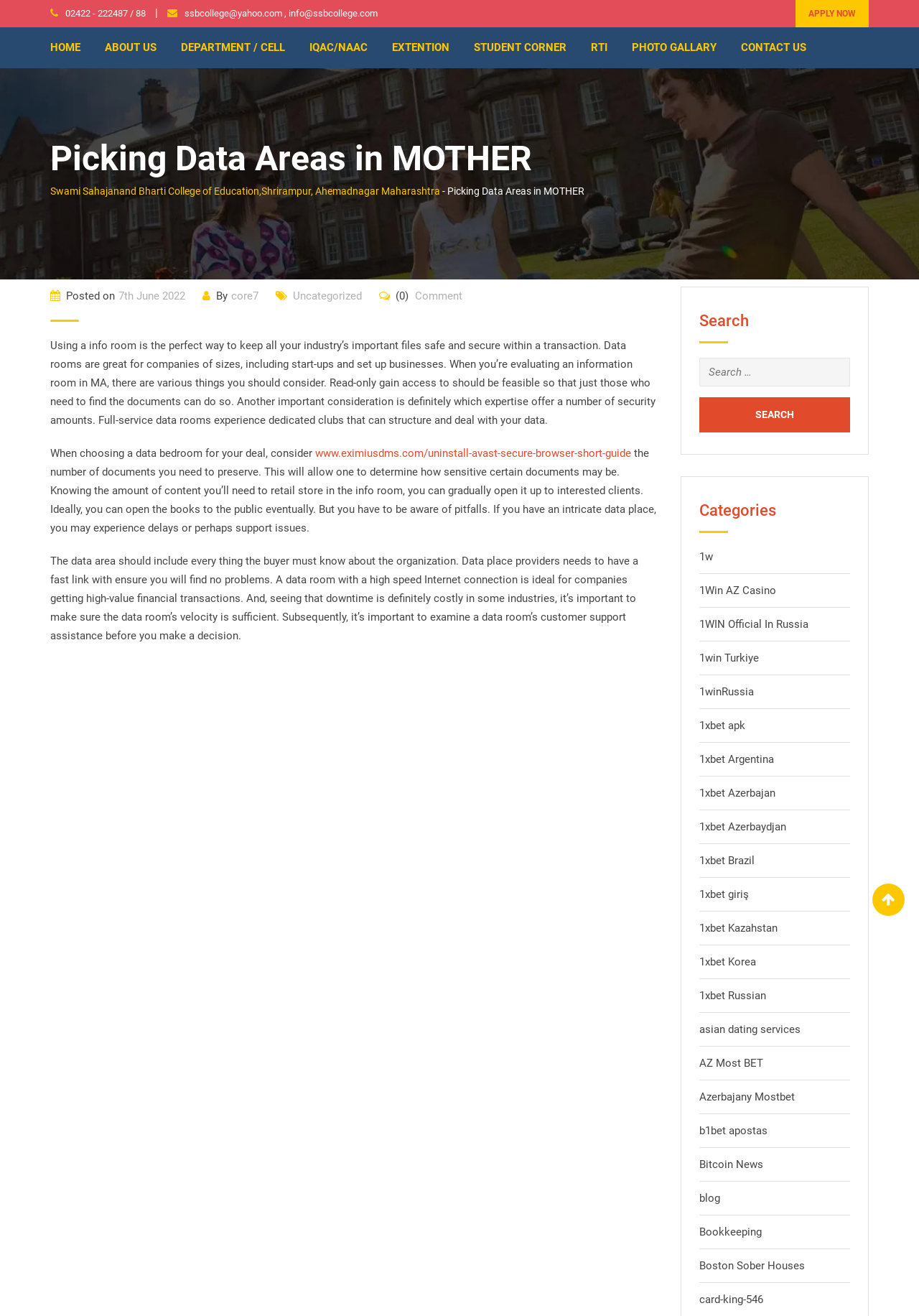Indicate the bounding box coordinates of the element that needs to be clicked to satisfy the following instruction: "Contact the college". The coordinates should be four float numbers between 0 and 1, i.e., [left, top, right, bottom].

[0.795, 0.021, 0.889, 0.052]